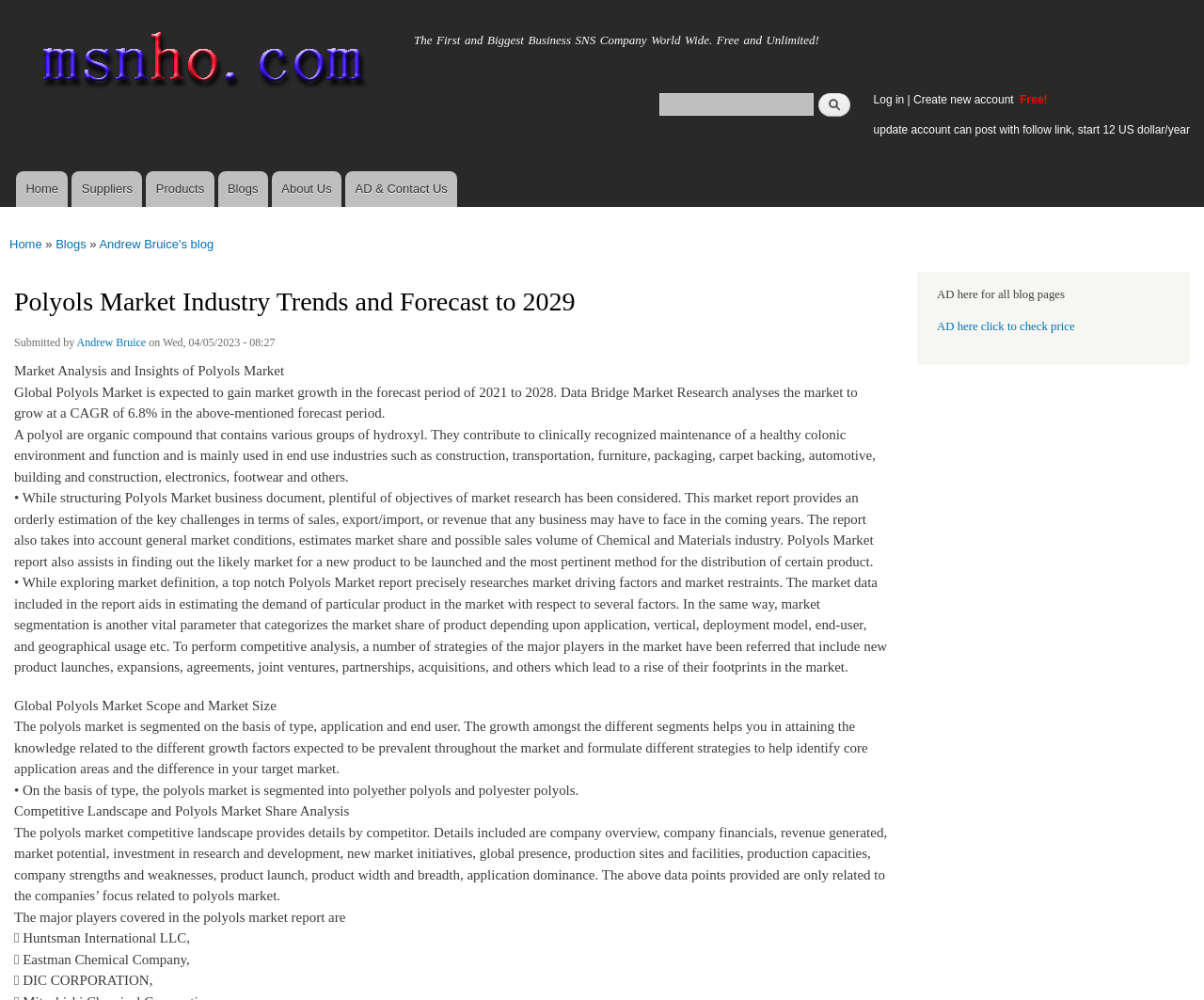Pinpoint the bounding box coordinates of the element that must be clicked to accomplish the following instruction: "Read Andrew Bruice's blog". The coordinates should be in the format of four float numbers between 0 and 1, i.e., [left, top, right, bottom].

[0.082, 0.226, 0.177, 0.262]